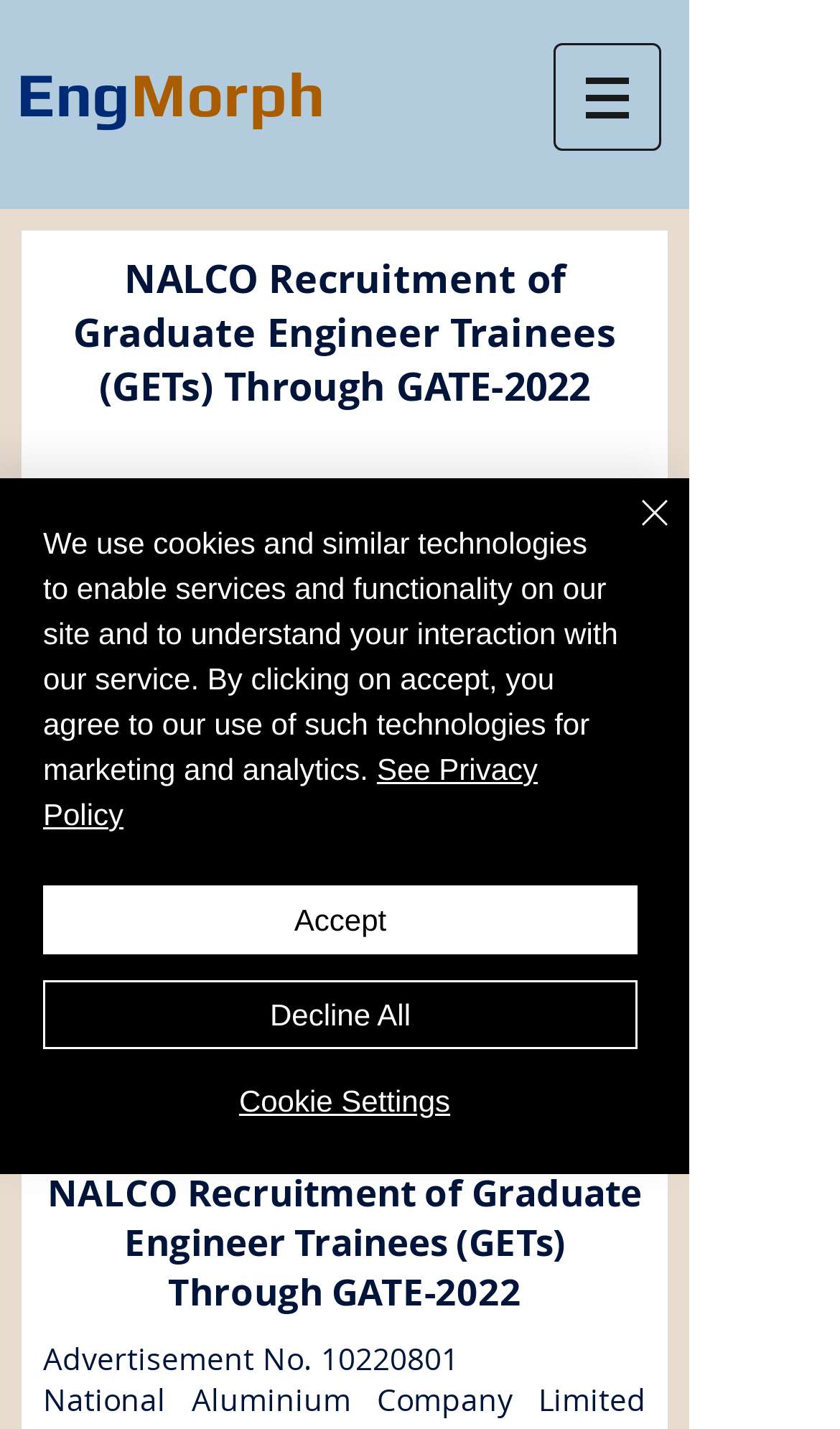What is the last date of submission of online application?
Please provide a comprehensive and detailed answer to the question.

I found the answer by looking at the StaticText element with the text 'Last date of submission of online application: 11th August, 2022' which is located at the coordinates [0.067, 0.477, 0.754, 0.531].